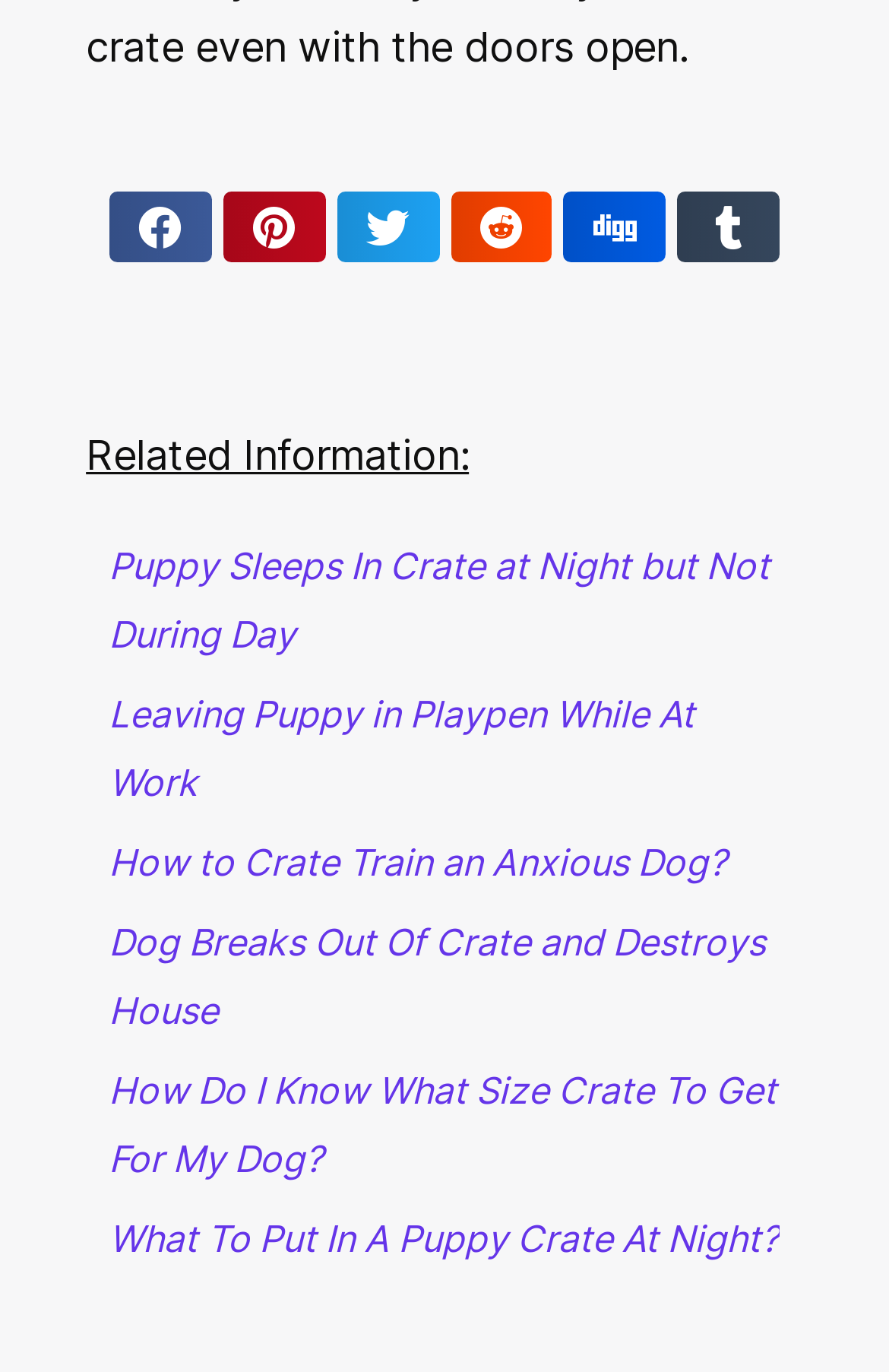Please specify the bounding box coordinates of the element that should be clicked to execute the given instruction: 'Read 'What To Put In A Puppy Crate At Night?''. Ensure the coordinates are four float numbers between 0 and 1, expressed as [left, top, right, bottom].

[0.122, 0.886, 0.876, 0.919]